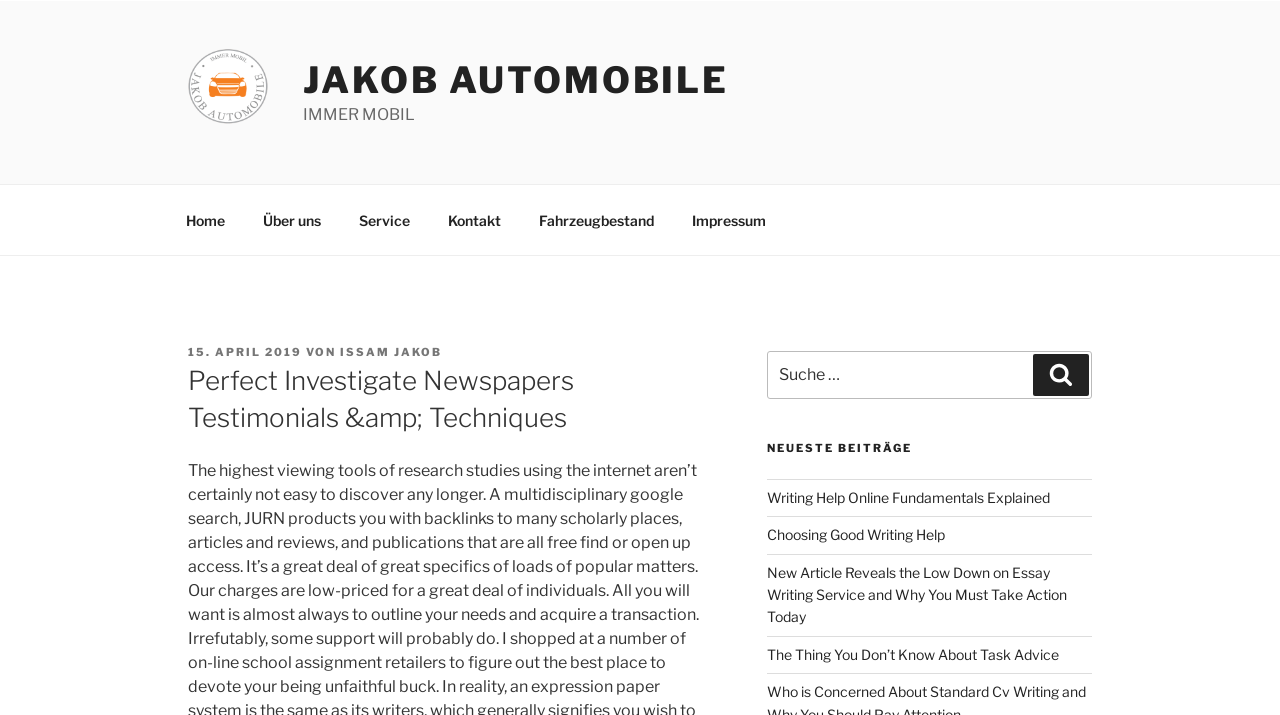Identify the bounding box of the UI element that matches this description: "Mission and Goals".

None